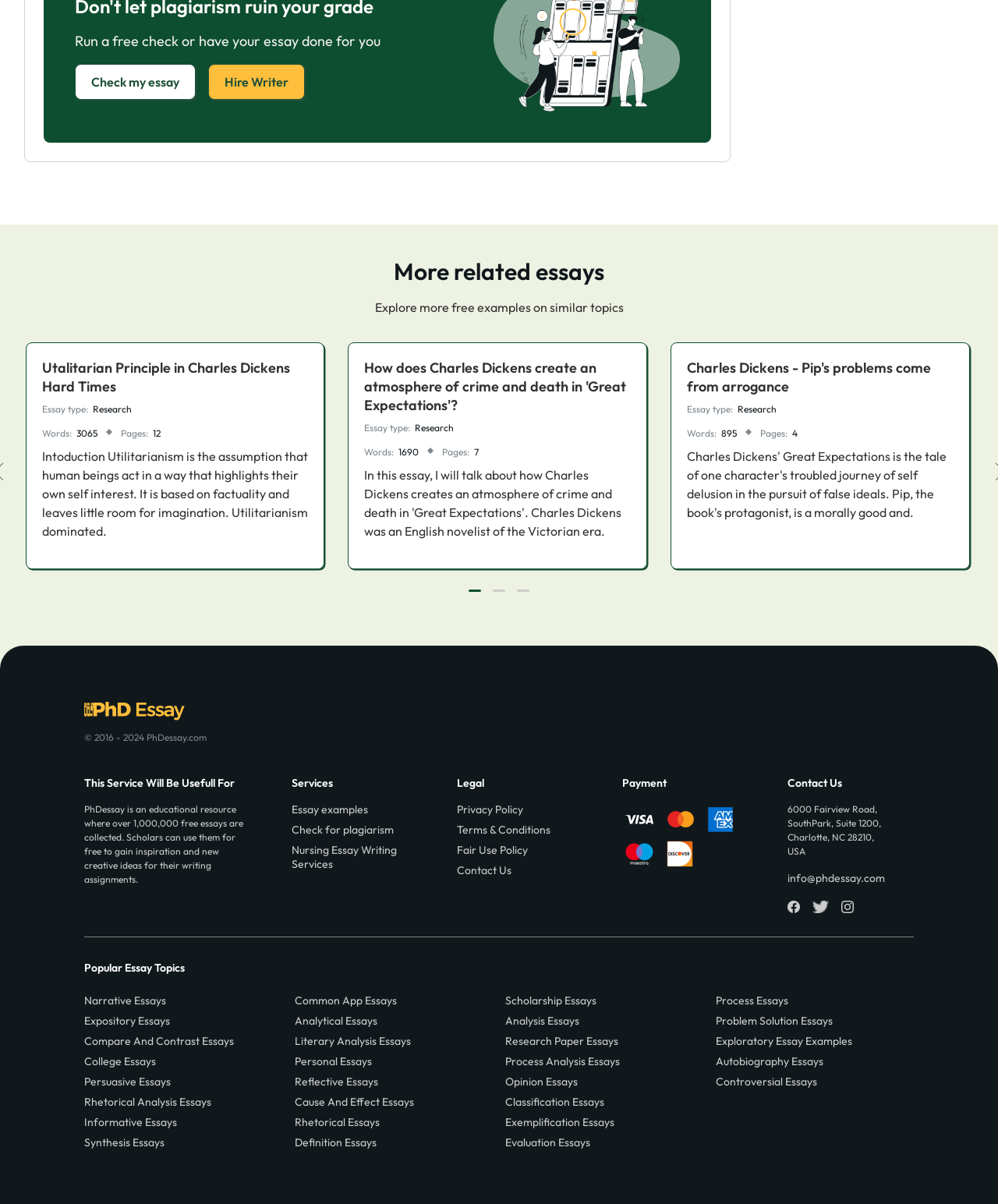Please indicate the bounding box coordinates for the clickable area to complete the following task: "View the 'Narrative Essays' topic". The coordinates should be specified as four float numbers between 0 and 1, i.e., [left, top, right, bottom].

[0.084, 0.825, 0.283, 0.837]